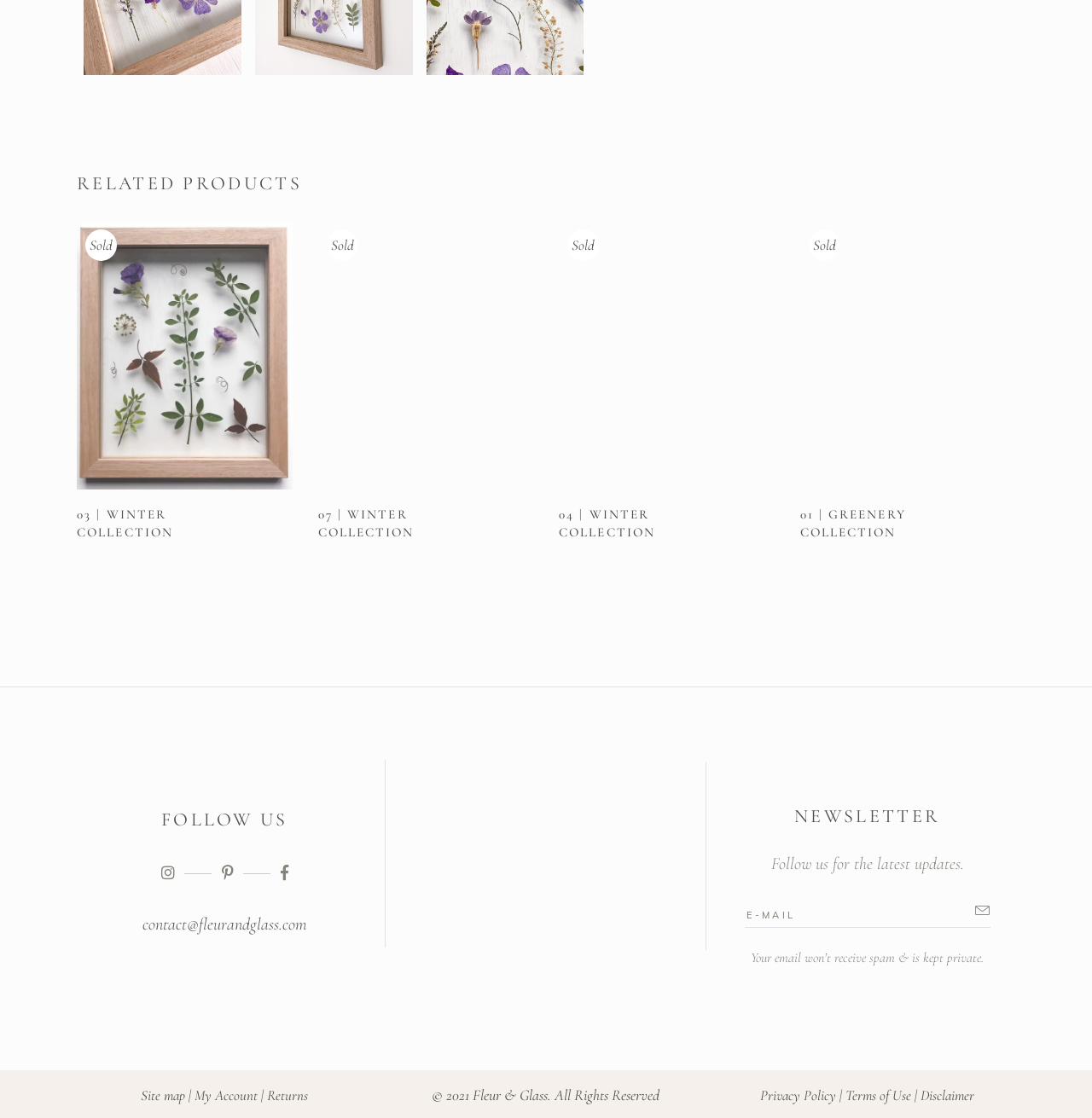Locate the bounding box coordinates of the clickable area needed to fulfill the instruction: "View site map".

[0.129, 0.972, 0.17, 0.988]